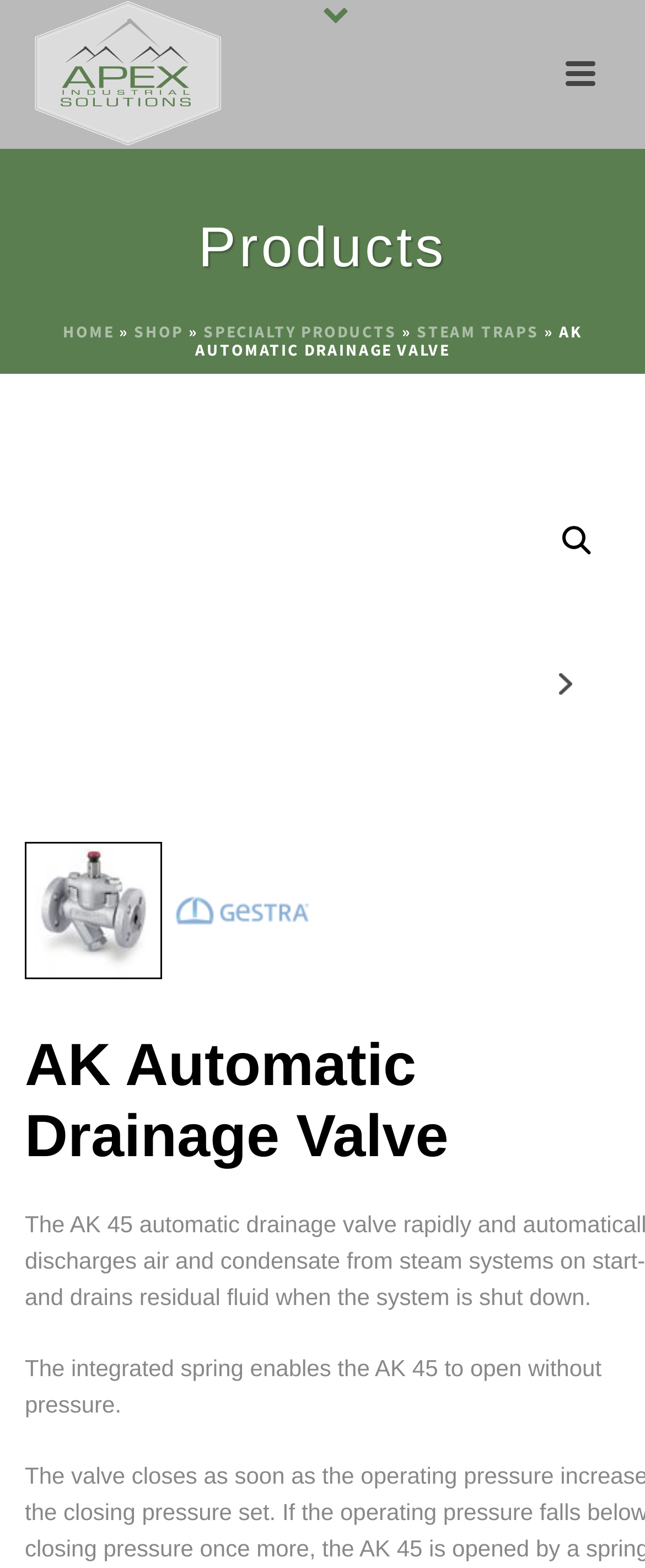Using the information from the screenshot, answer the following question thoroughly:
What is the purpose of the AK Automatic Drainage Valve?

Although the meta description is not directly referenced, the purpose of the AK Automatic Drainage Valve can be inferred from the context of the webpage. The webpage seems to be about a product that is related to steam systems, and the image of the product suggests that it is a valve. Therefore, it can be reasoned that the purpose of the AK Automatic Drainage Valve is to discharge air and condensate from steam systems.